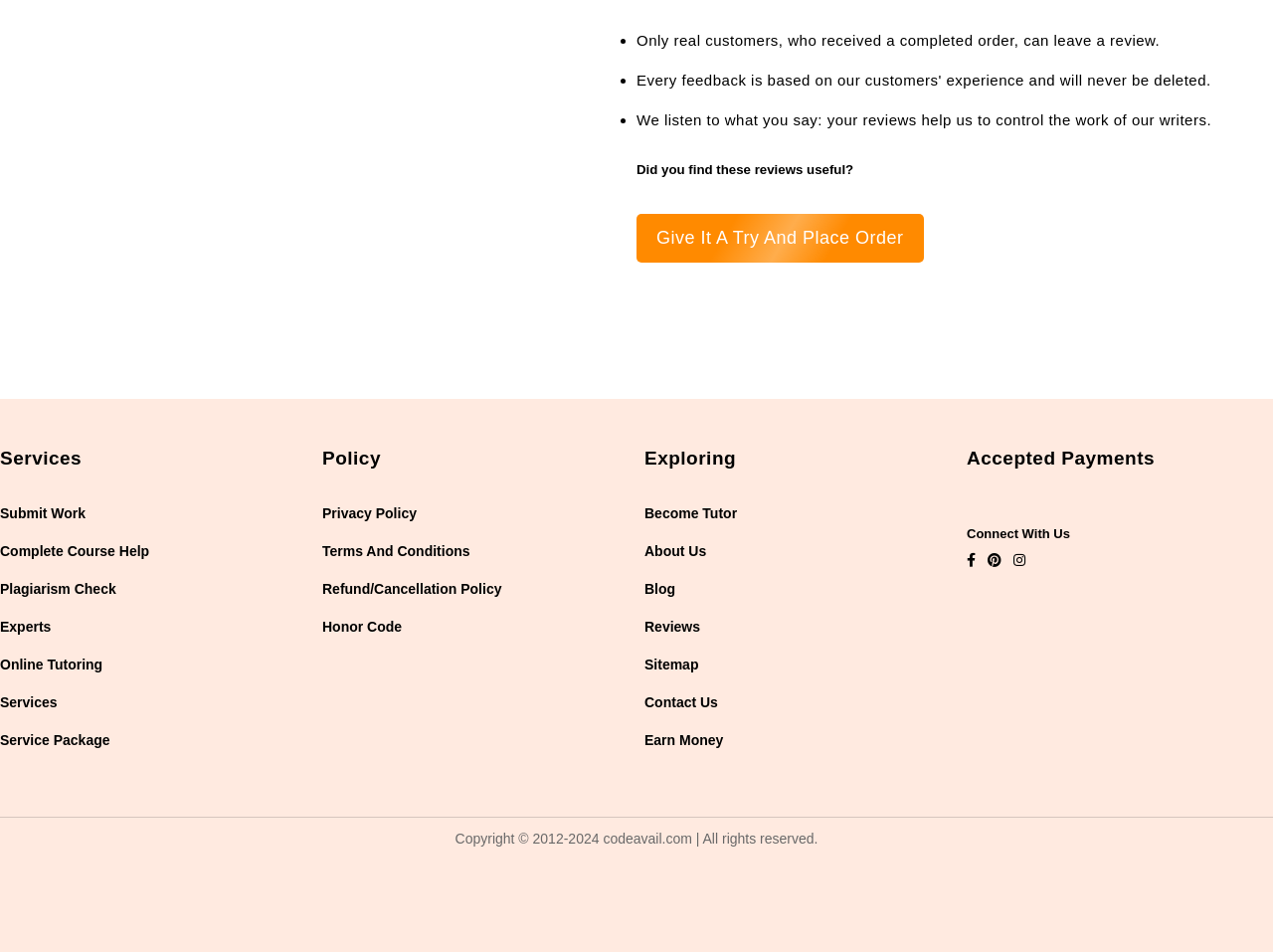Given the element description Complete Course Help, predict the bounding box coordinates for the UI element in the webpage screenshot. The format should be (top-left x, top-left y, bottom-right x, bottom-right y), and the values should be between 0 and 1.

[0.0, 0.57, 0.117, 0.587]